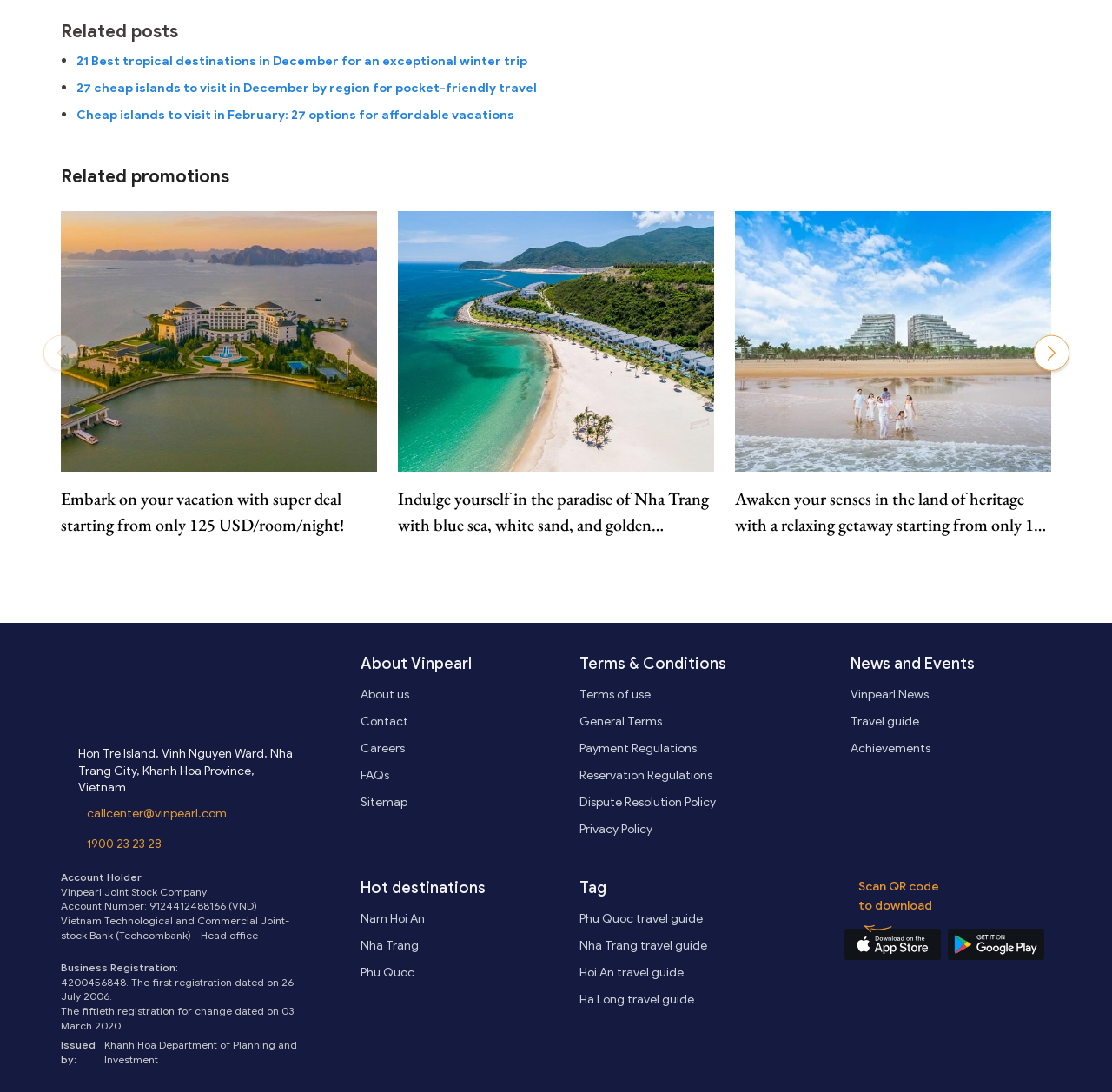Determine the bounding box coordinates for the HTML element mentioned in the following description: "Coming Soon!". The coordinates should be a list of four floats ranging from 0 to 1, represented as [left, top, right, bottom].

None